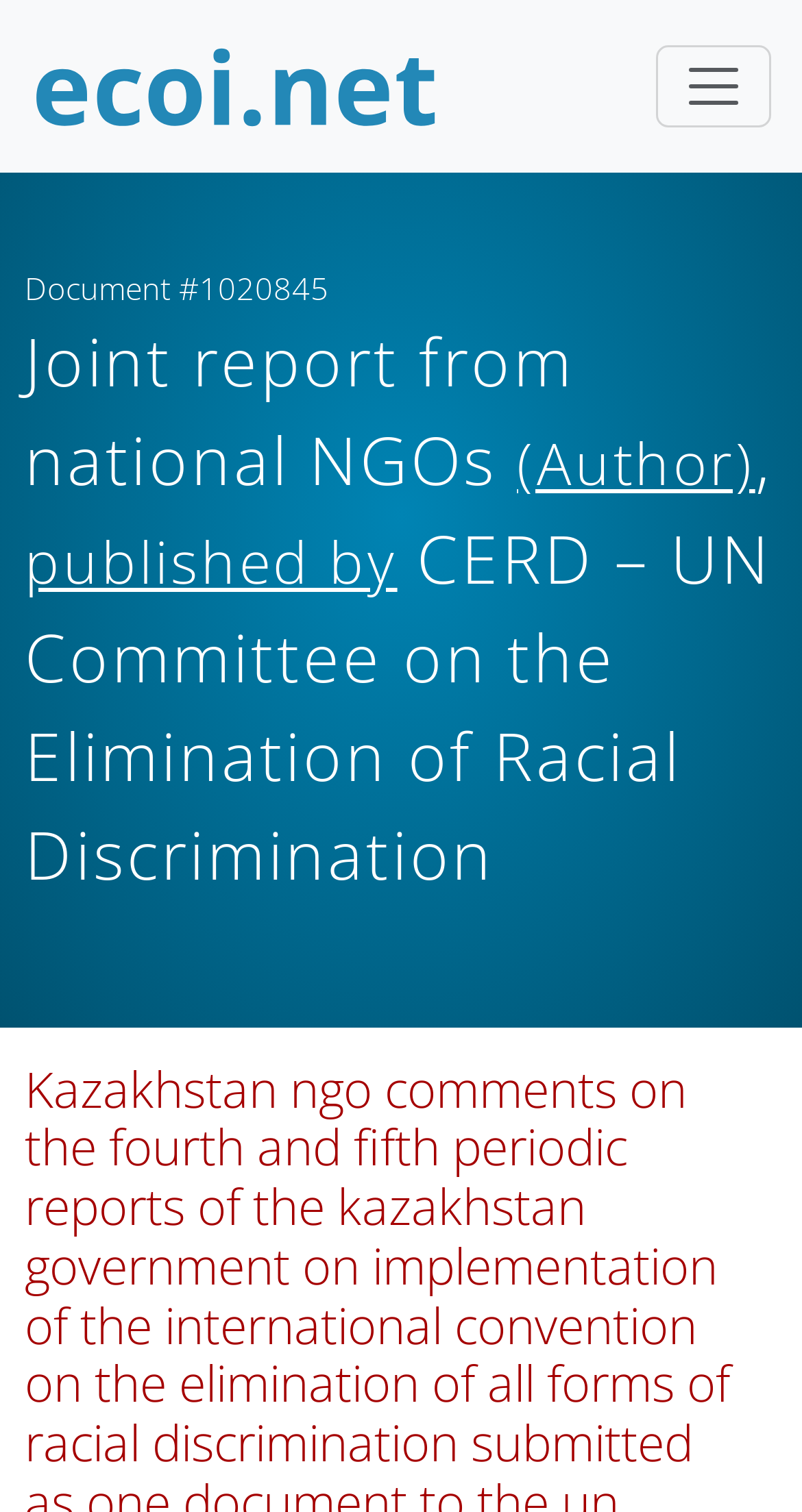What is the URL of the related website?
Using the image as a reference, answer the question with a short word or phrase.

ecoi.net